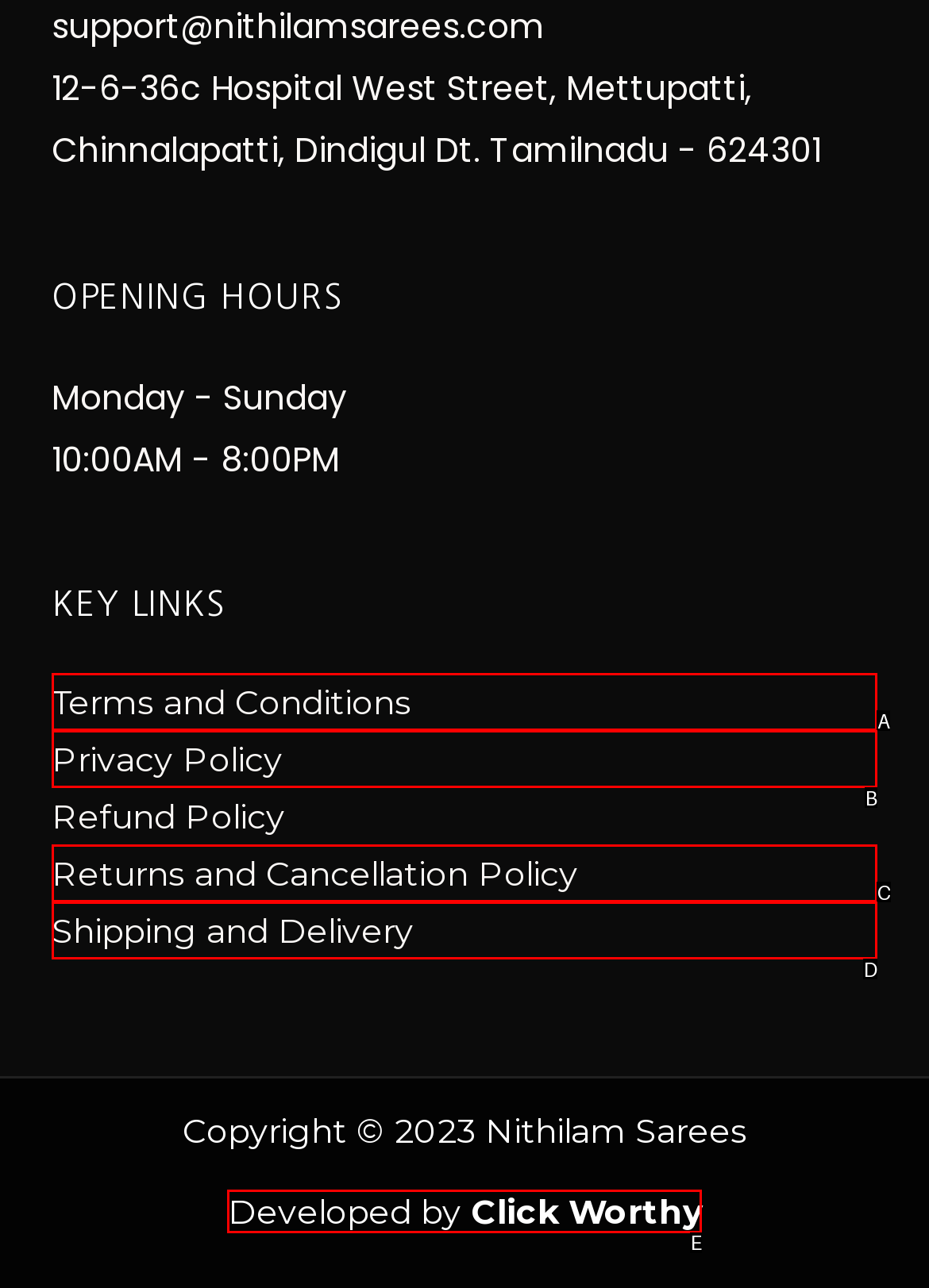Tell me which one HTML element best matches the description: Developed by Click Worthy Answer with the option's letter from the given choices directly.

E